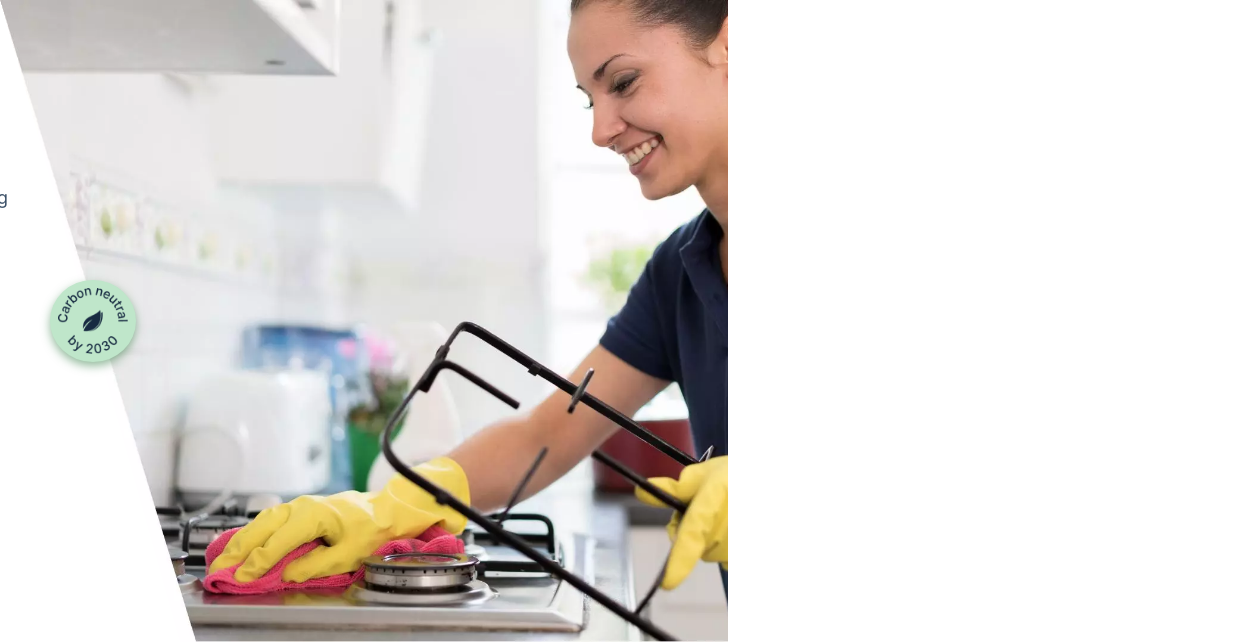Provide your answer in a single word or phrase: 
What is the goal of the company by 2030?

Carbon neutral